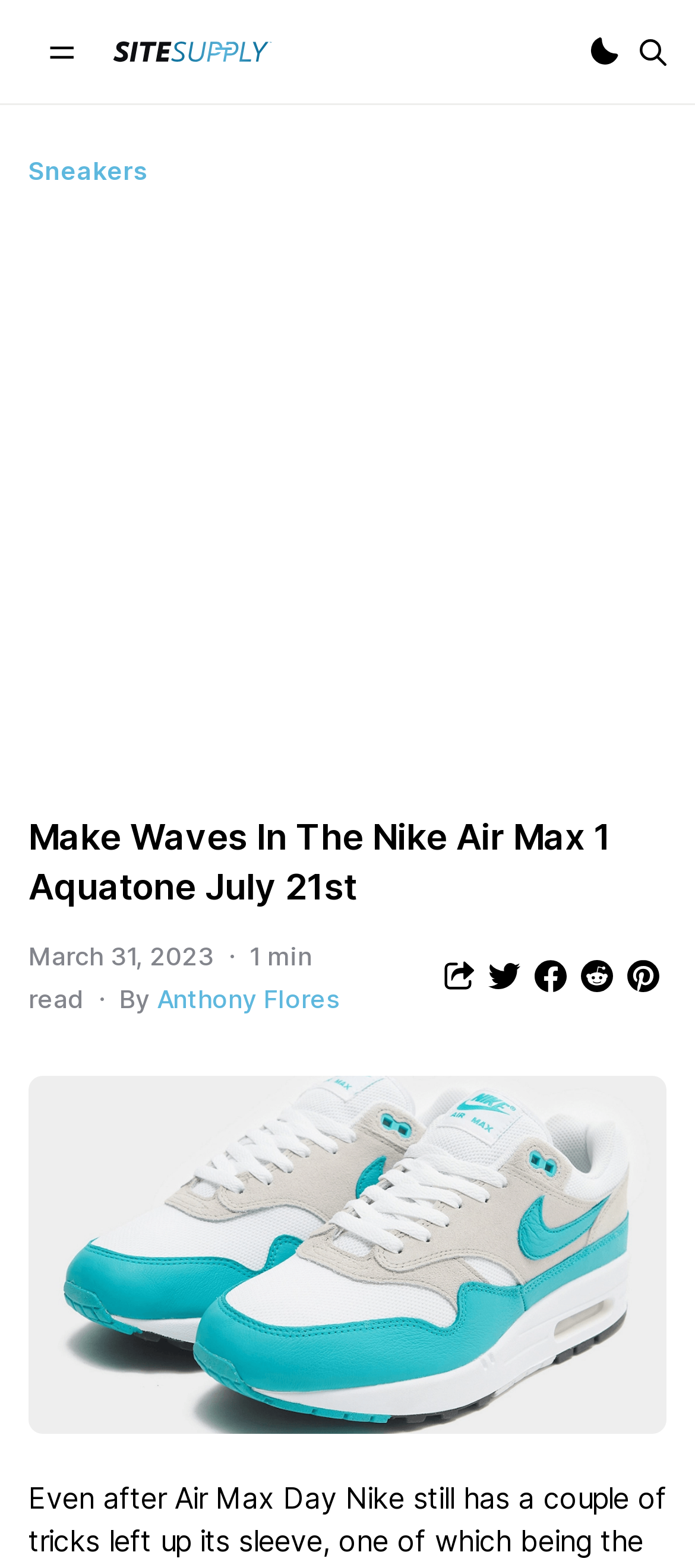Provide an in-depth caption for the webpage.

This webpage is about the Nike Air Max 1 Aquatone, which is dropping on July 21st. At the top left corner, there is a mobile menu button accompanied by a small image. Next to it is the SiteSupply logo, which is also an image. On the top right corner, there are three buttons: Dark Mode, Search, and each has a corresponding image.

Below the top navigation bar, there is a category label "Sneakers" on the left side. The main content area is occupied by an advertisement iframe, which spans the entire width of the page.

The main article title "Make Waves In The Nike Air Max 1 Aquatone July 21st" is a prominent heading in the middle of the page. Below the title, there is a metadata section that includes the publication date "March 31, 2023", a separator, and the estimated reading time "min read". The author's name "Anthony Flores" is also displayed, along with a link to their profile.

There are social media sharing buttons at the bottom of the metadata section, including Share article, Twitter, Facebook, Reddit, and Pintrest. Each button has a corresponding image. Finally, there is a large image at the bottom of the page, which is likely the main image of the article, showing the Nike Air Max 1 Aquatone.